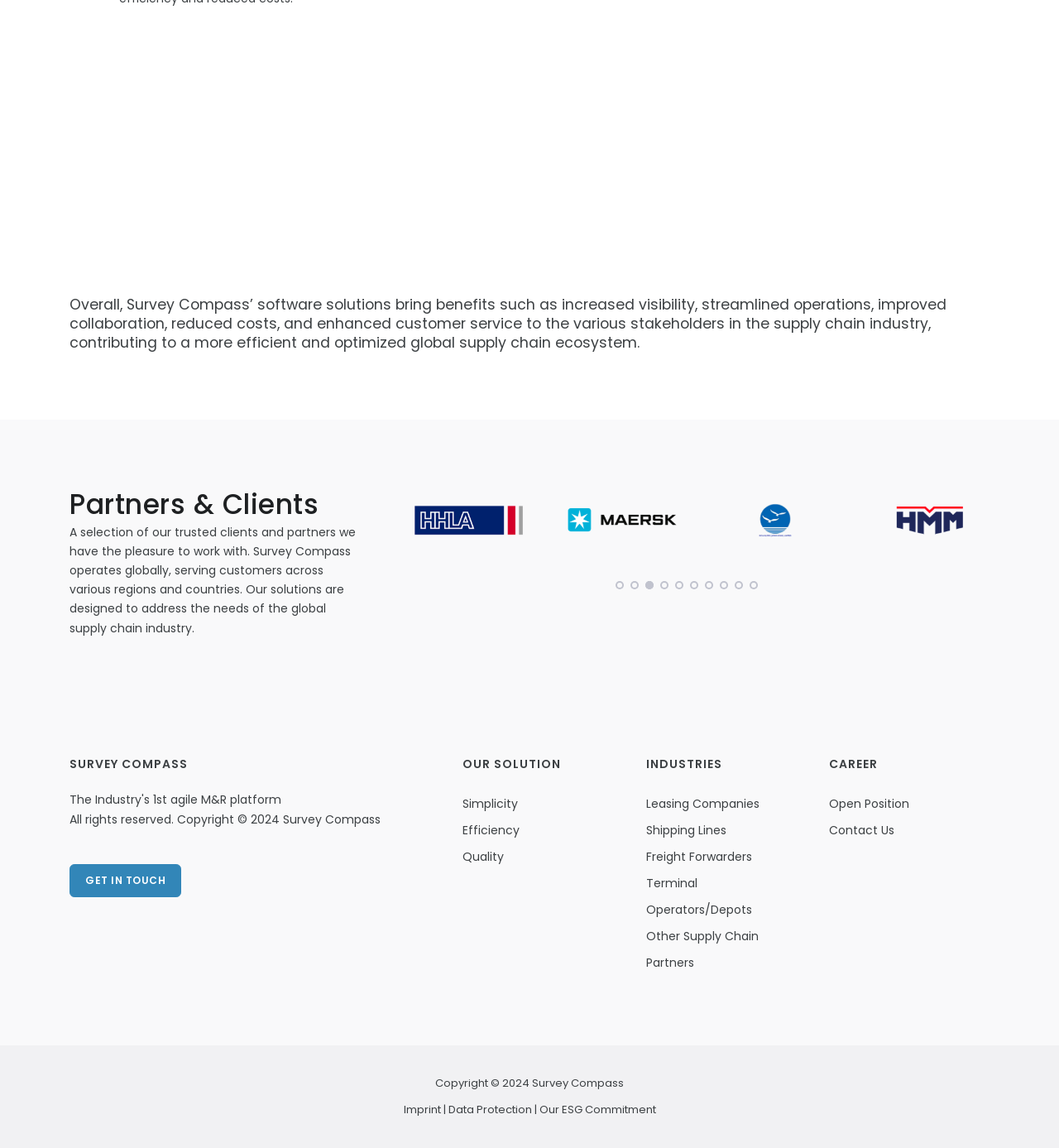Kindly determine the bounding box coordinates for the clickable area to achieve the given instruction: "Read the article about finding free food near you".

None